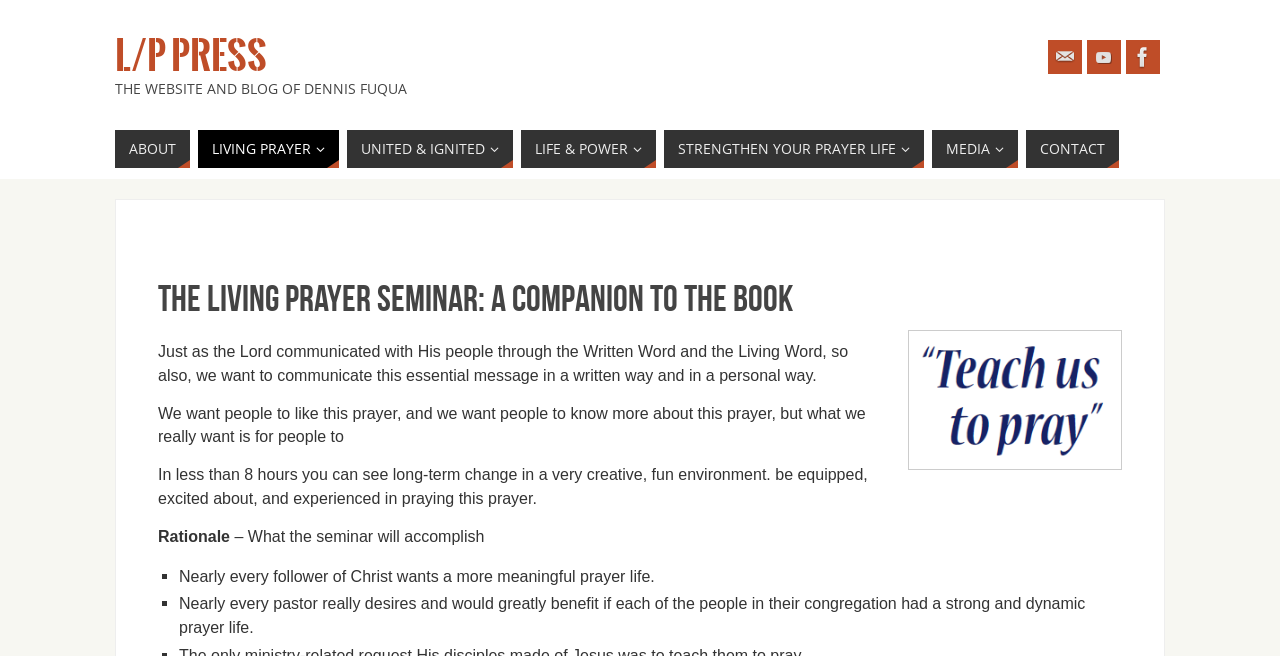Please find the bounding box coordinates for the clickable element needed to perform this instruction: "Visit L/P PRESS website".

[0.09, 0.061, 0.209, 0.11]